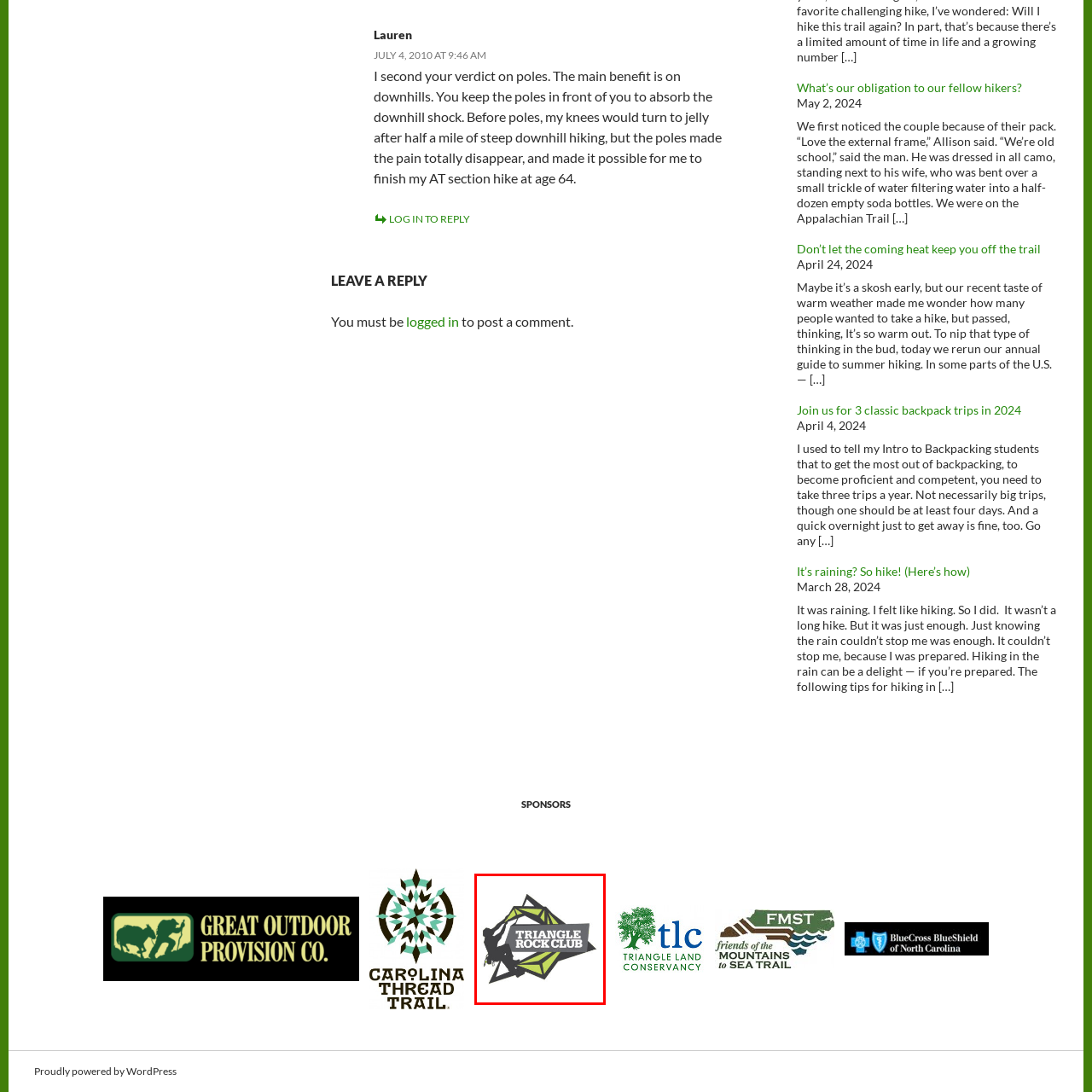Please concentrate on the part of the image enclosed by the red bounding box and answer the following question in detail using the information visible: What is the dominant color scheme of the logo?

The caption describes the logo as having a dynamic geometric background filled with sharp, angular shapes in shades of gray and vibrant green, indicating that the dominant color scheme of the logo is a combination of gray and green.